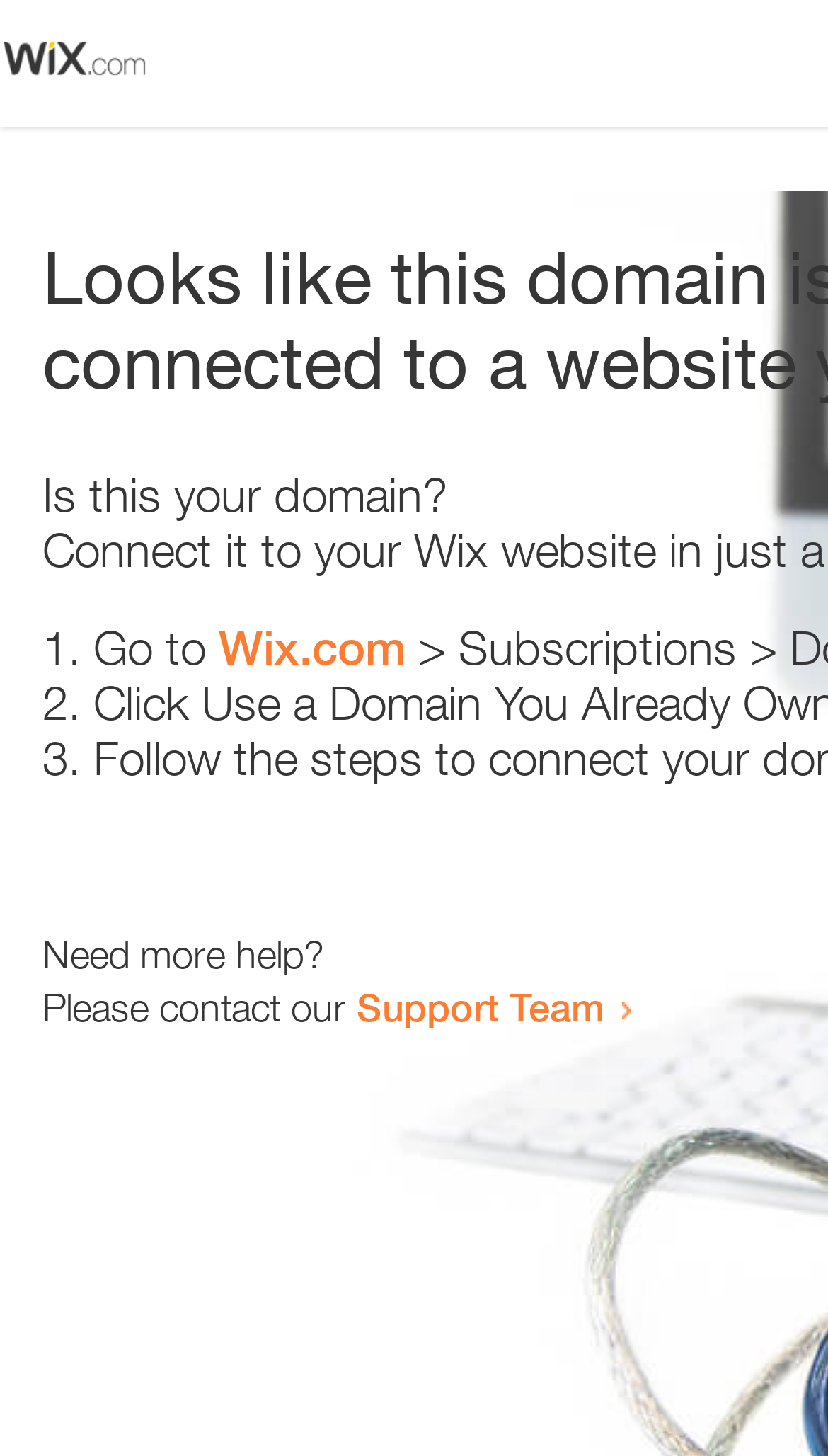Extract the main title from the webpage and generate its text.

Looks like this domain isn't
connected to a website yet